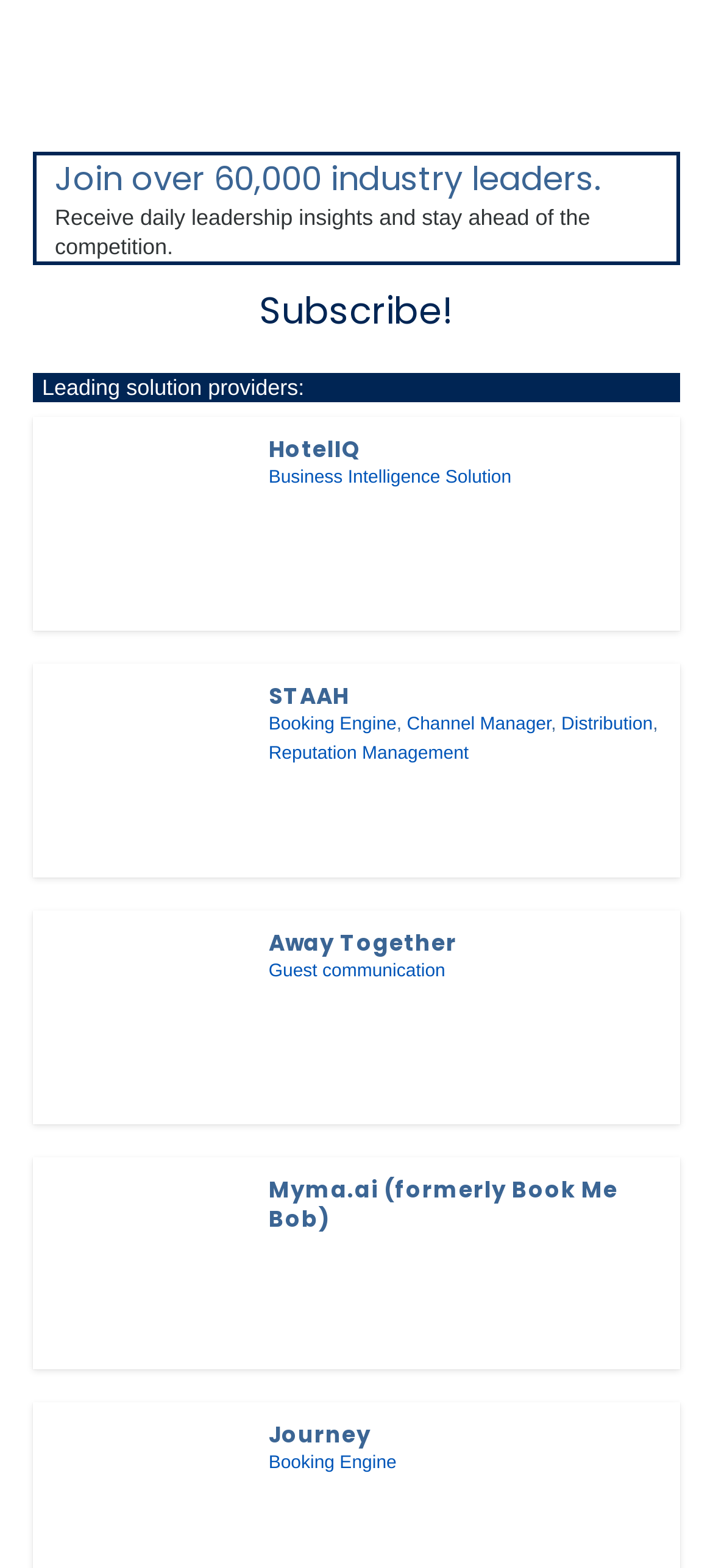Determine the bounding box coordinates for the region that must be clicked to execute the following instruction: "Discover Away Together's guest communication".

[0.377, 0.581, 0.641, 0.601]